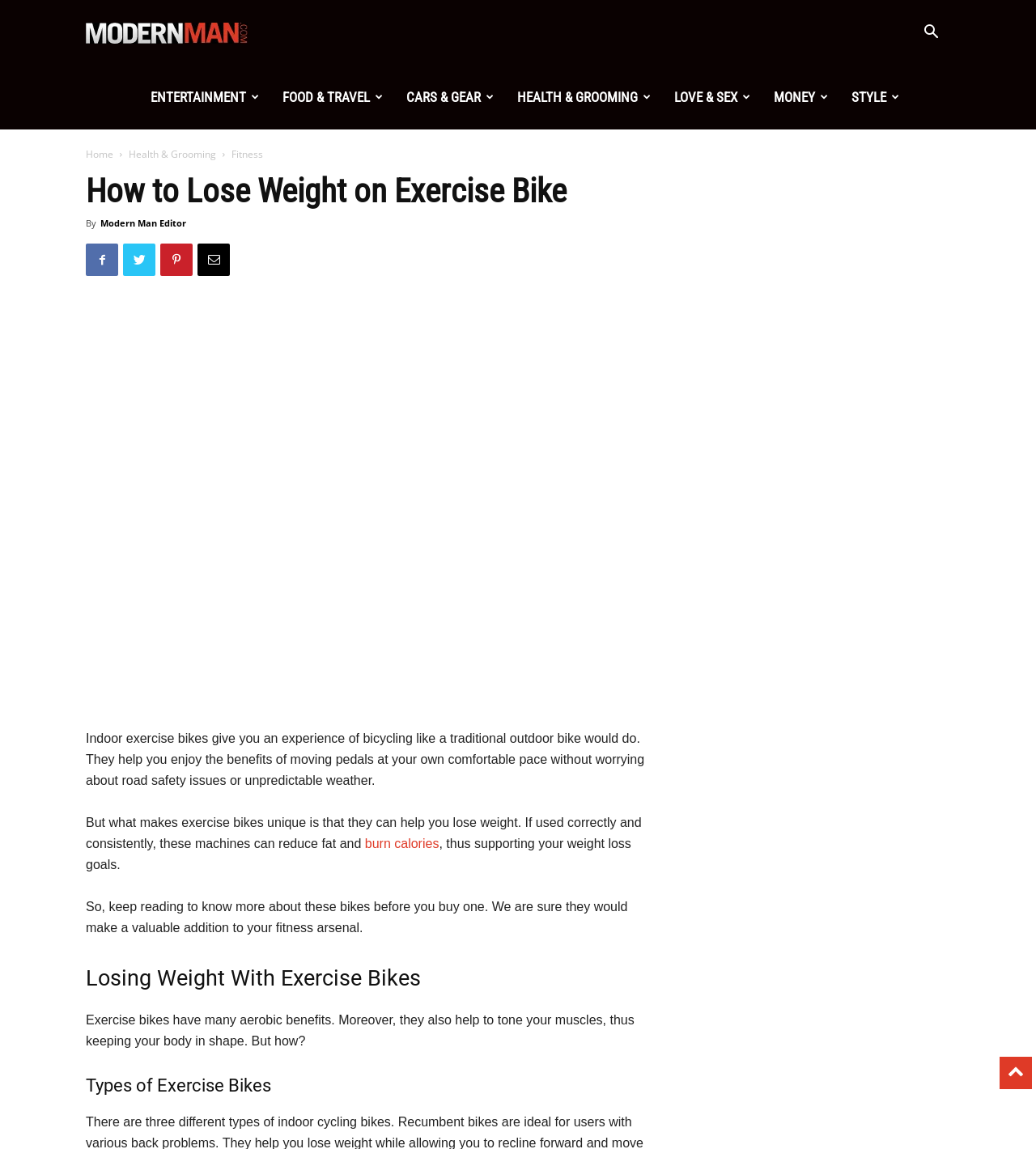Provide the bounding box coordinates of the HTML element this sentence describes: "Style". The bounding box coordinates consist of four float numbers between 0 and 1, i.e., [left, top, right, bottom].

[0.811, 0.056, 0.88, 0.113]